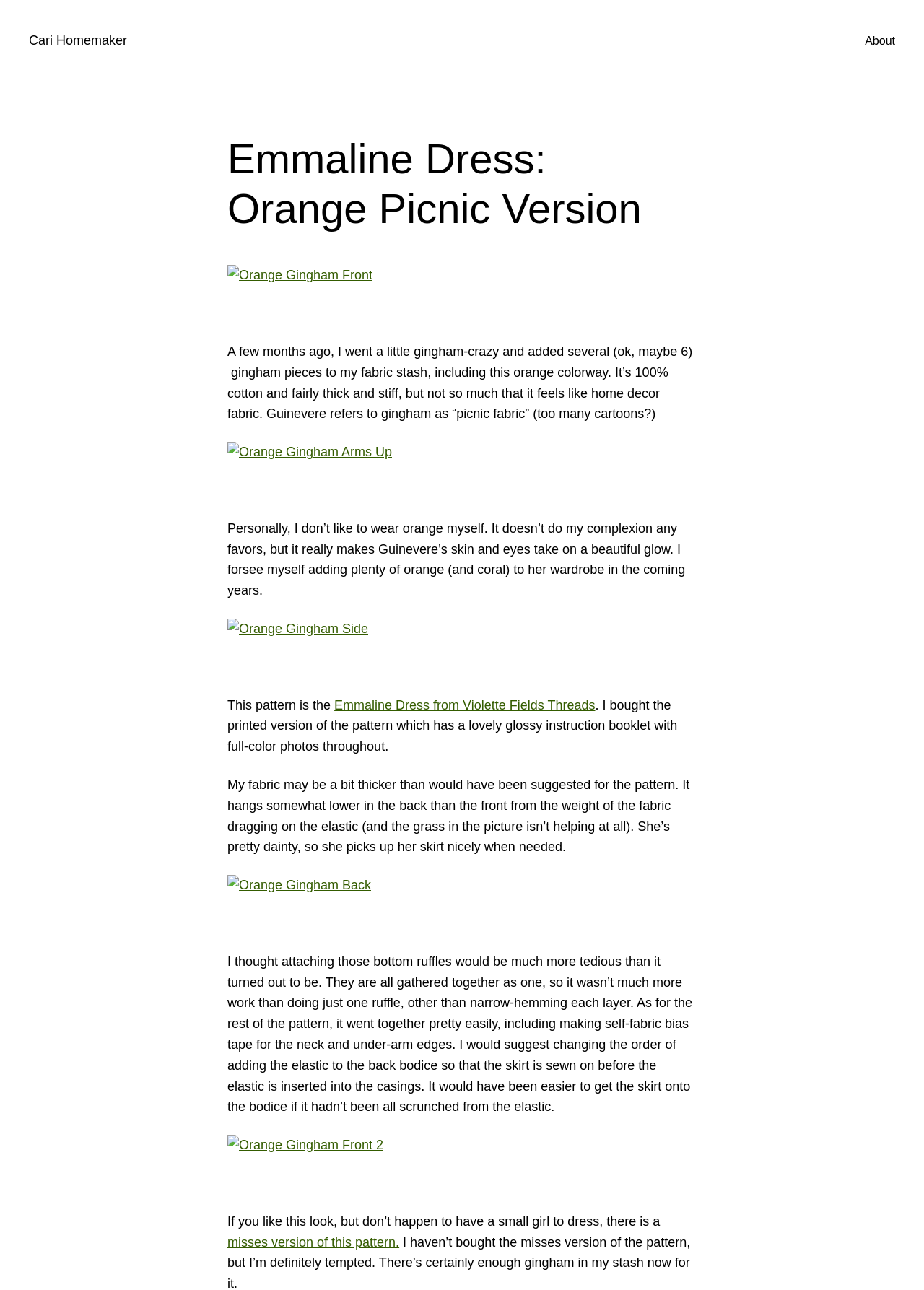What is the name of the company that sells the pattern?
Look at the screenshot and give a one-word or phrase answer.

Violette Fields Threads